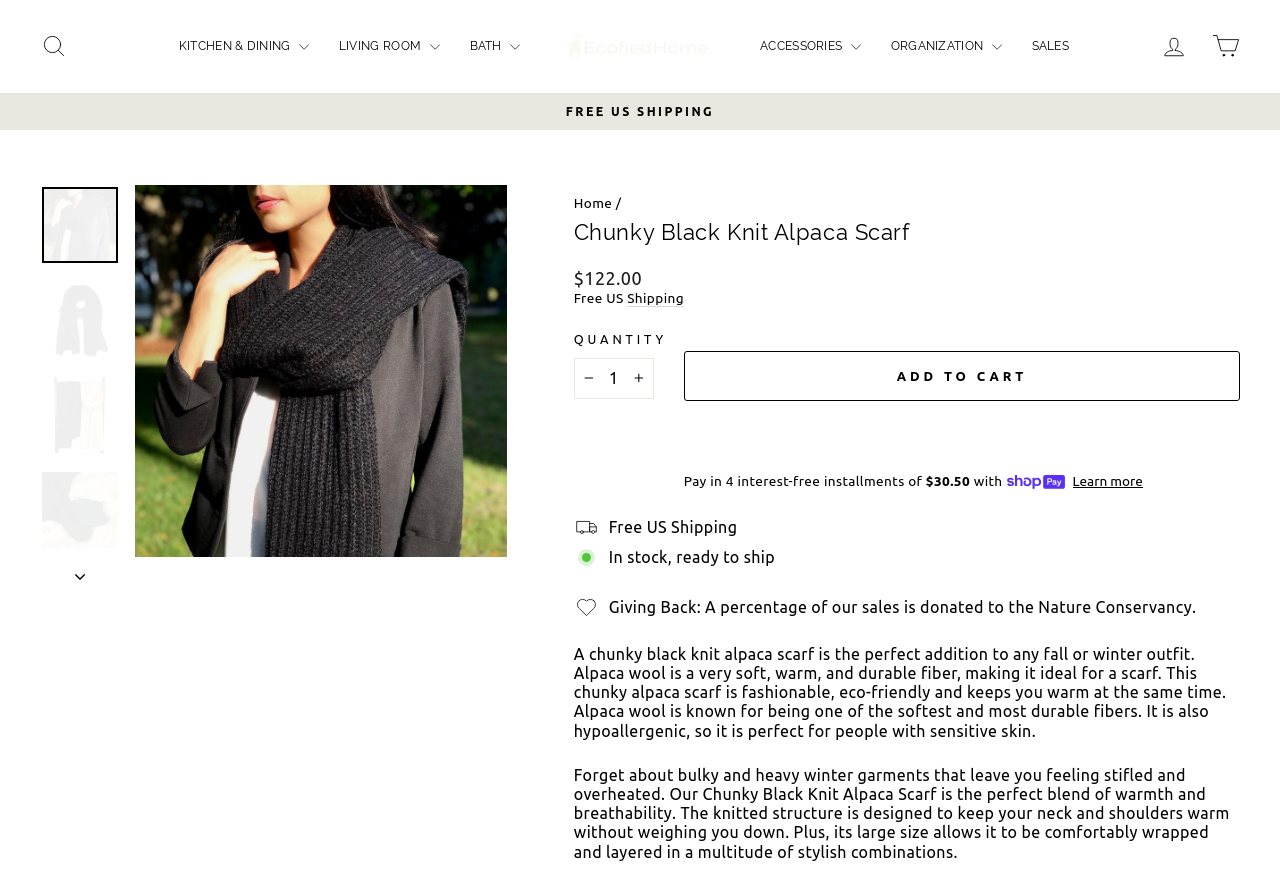Is the scarf in stock?
We need a detailed and meticulous answer to the question.

The availability of the scarf can be determined from the product details section, where it is stated as 'In stock, ready to ship'.